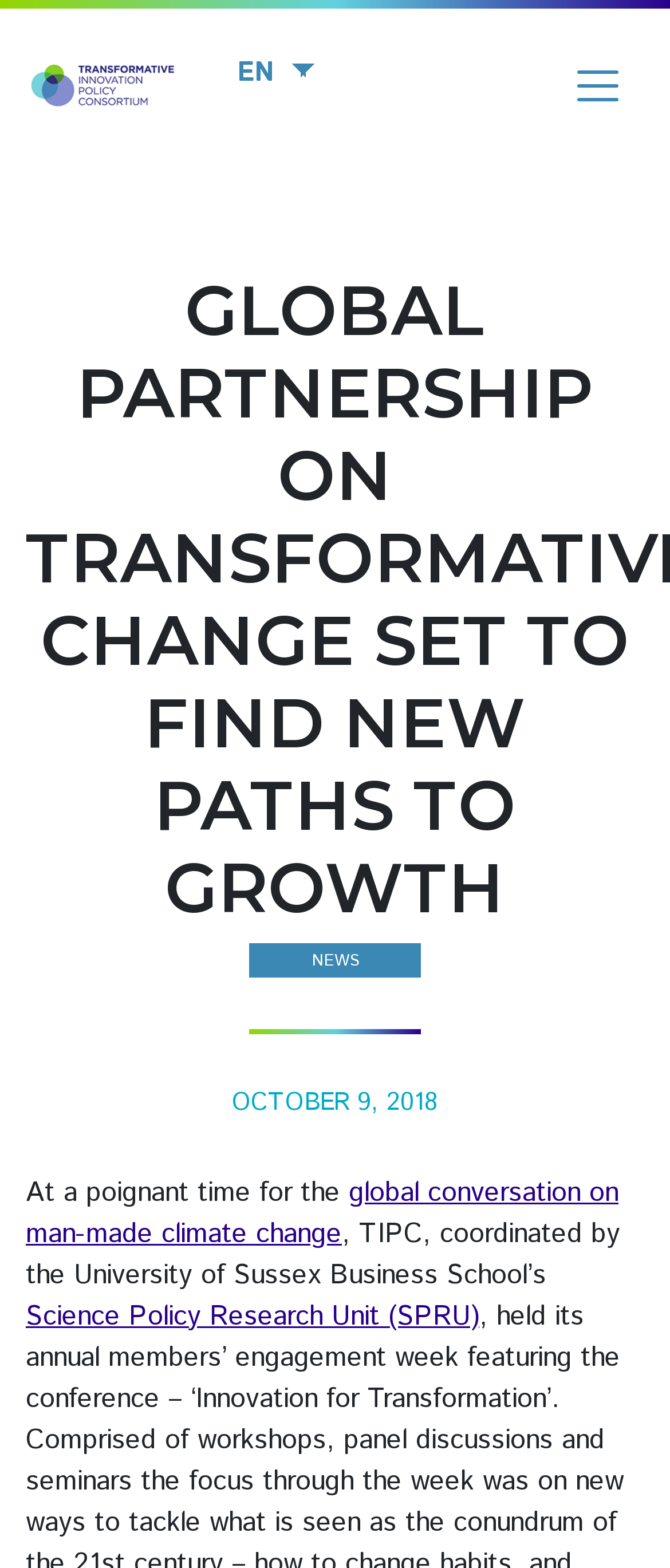Use a single word or phrase to answer the question:
What is the name of the organization?

TIPC